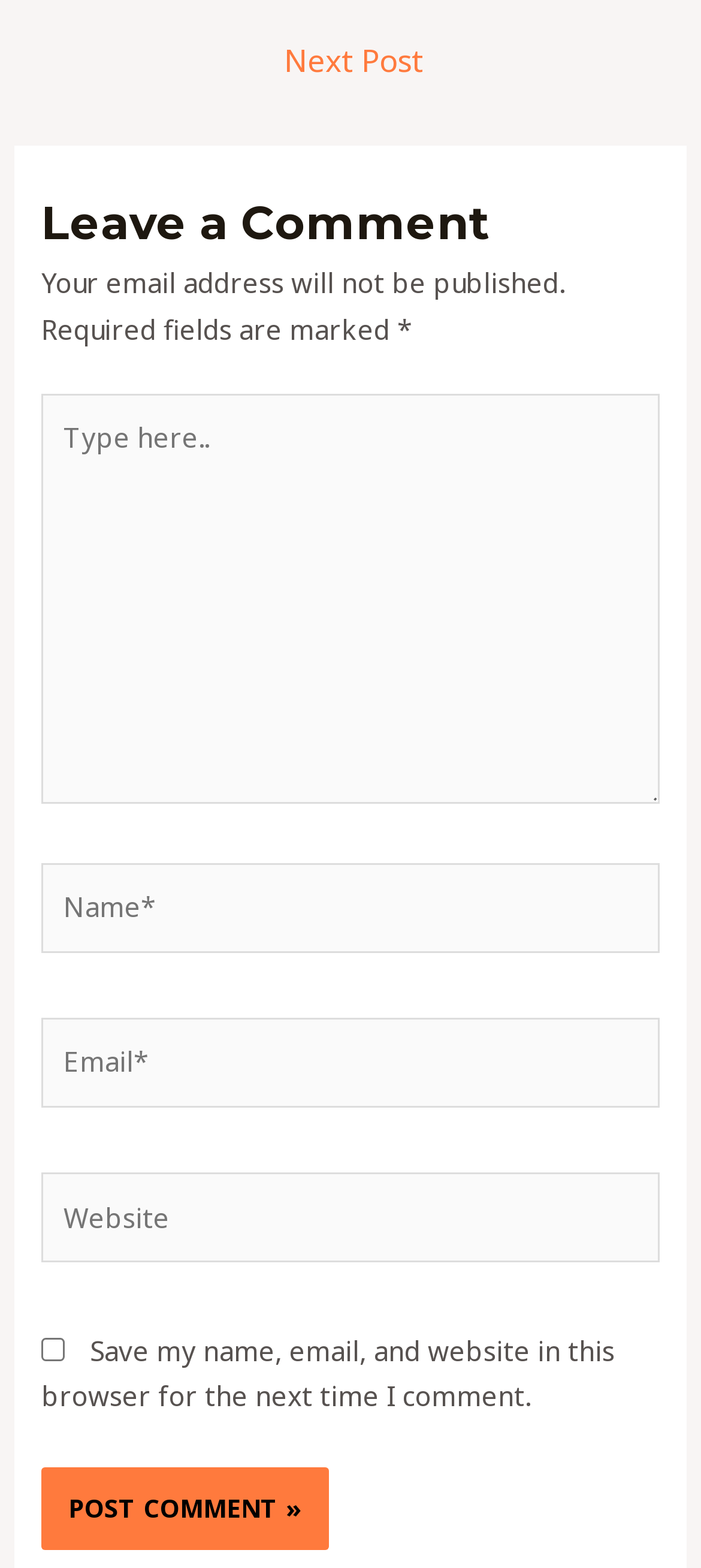Based on the image, provide a detailed response to the question:
What is required to post a comment?

The comment form has fields for Name, Email, and Website, but only the Name and Email fields are marked as required, indicated by an asterisk (*) symbol.